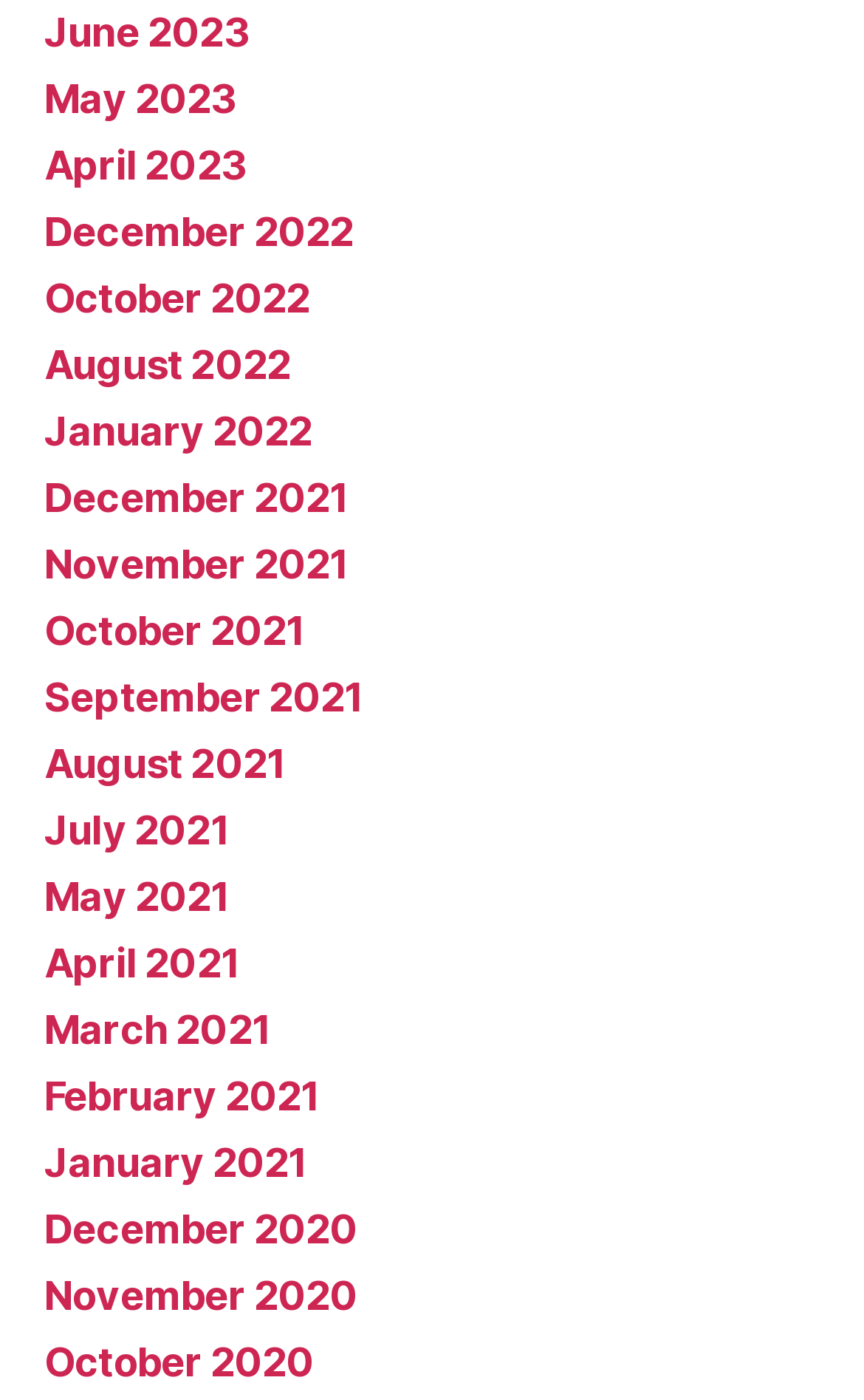How many links are there on the webpage?
Please provide a full and detailed response to the question.

By counting the number of links on the webpage, I can see that there are 24 links, each representing a different month.